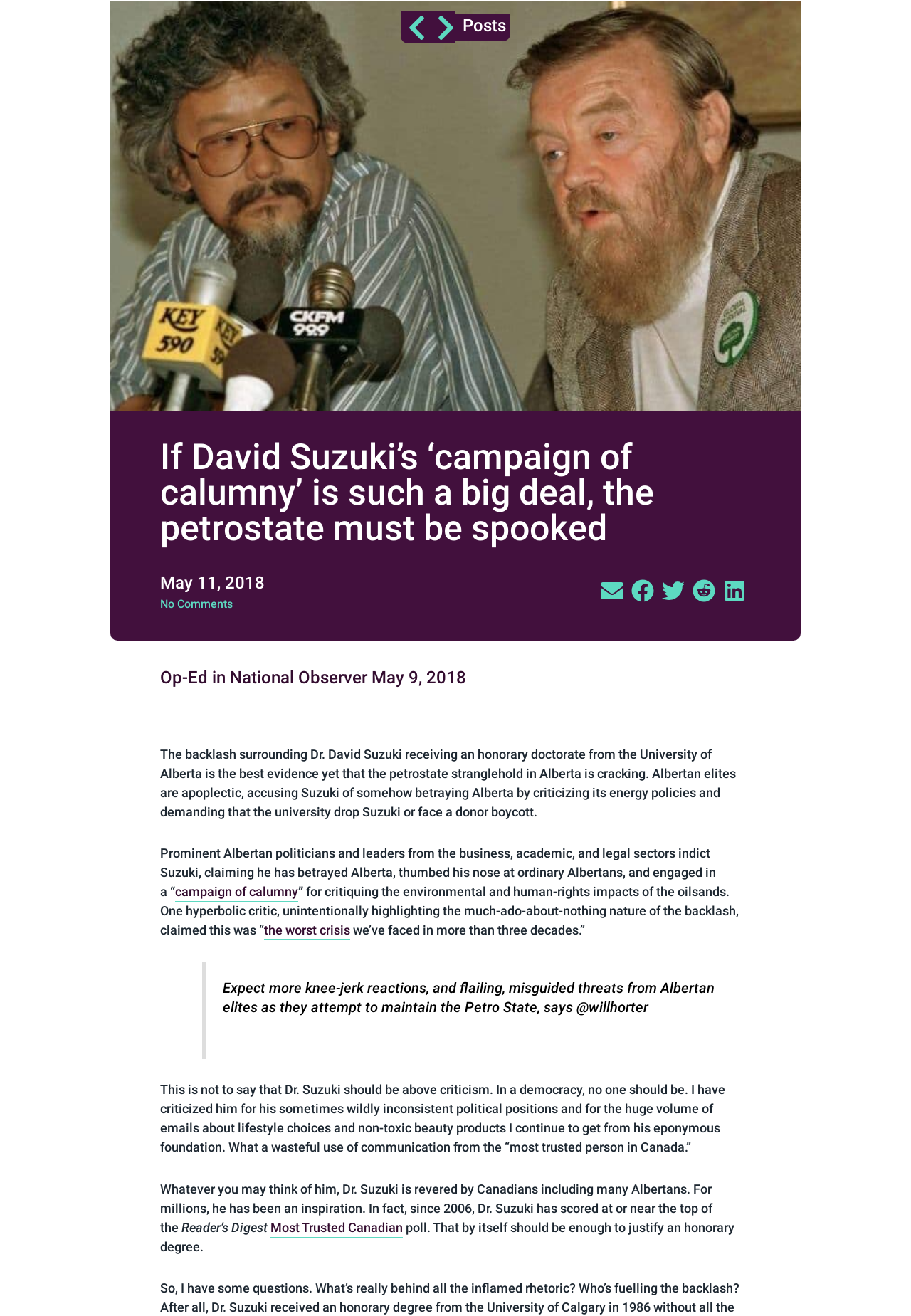Answer the question below using just one word or a short phrase: 
How many share buttons are there?

5